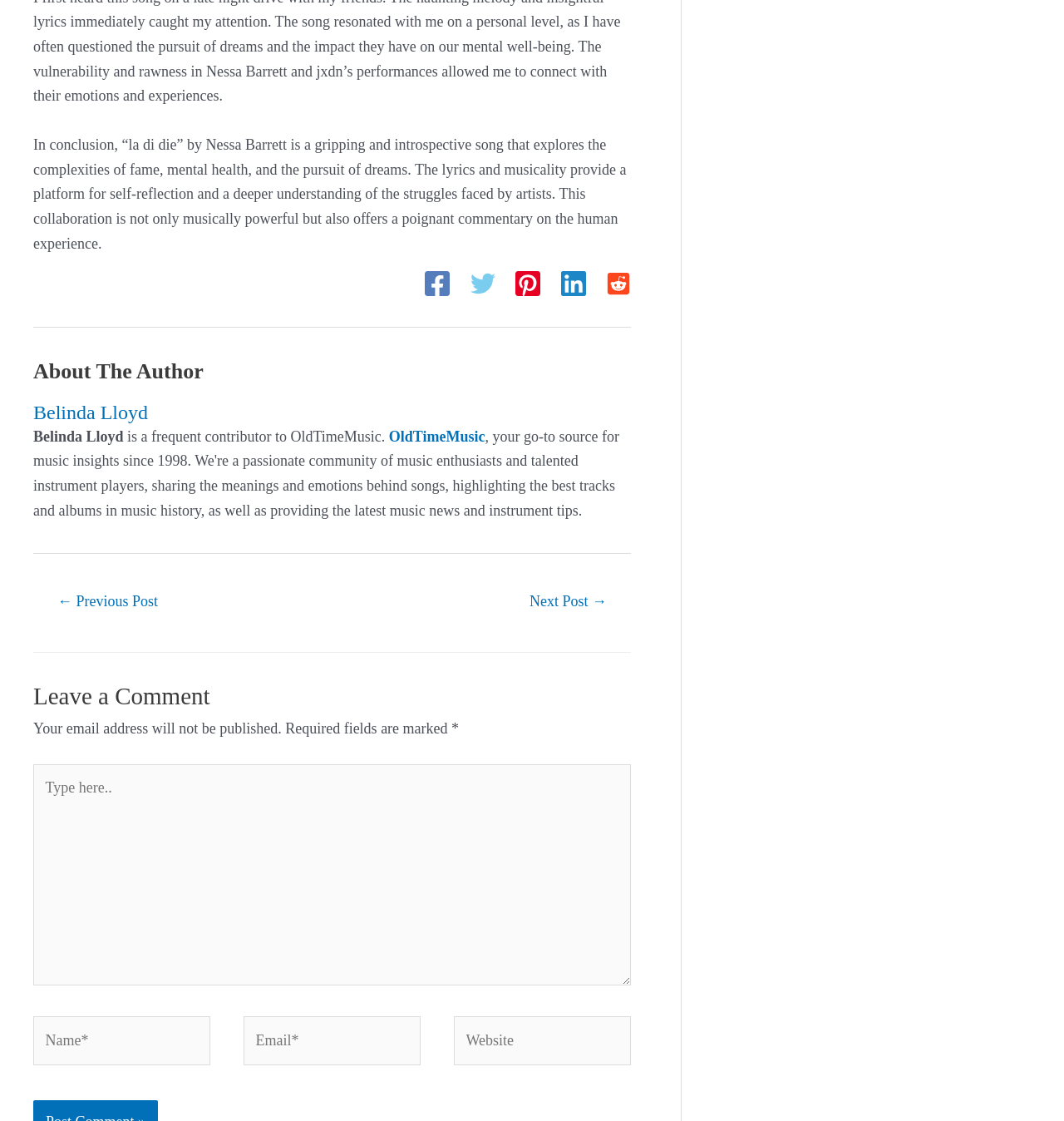Predict the bounding box of the UI element that fits this description: "Next Post →".

[0.477, 0.523, 0.591, 0.554]